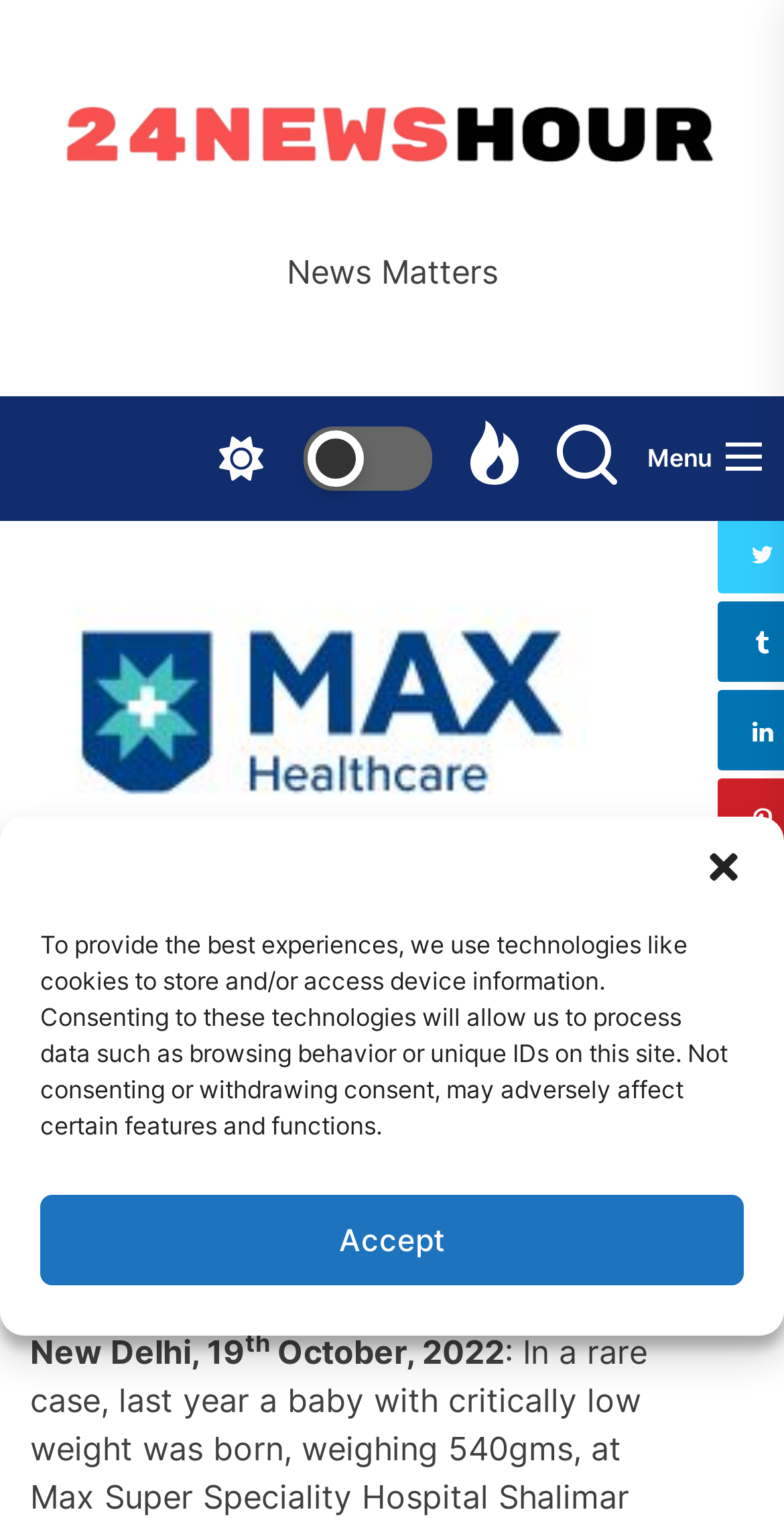Identify the bounding box coordinates of the clickable region required to complete the instruction: "click the Menu button". The coordinates should be given as four float numbers within the range of 0 and 1, i.e., [left, top, right, bottom].

[0.826, 0.276, 0.974, 0.326]